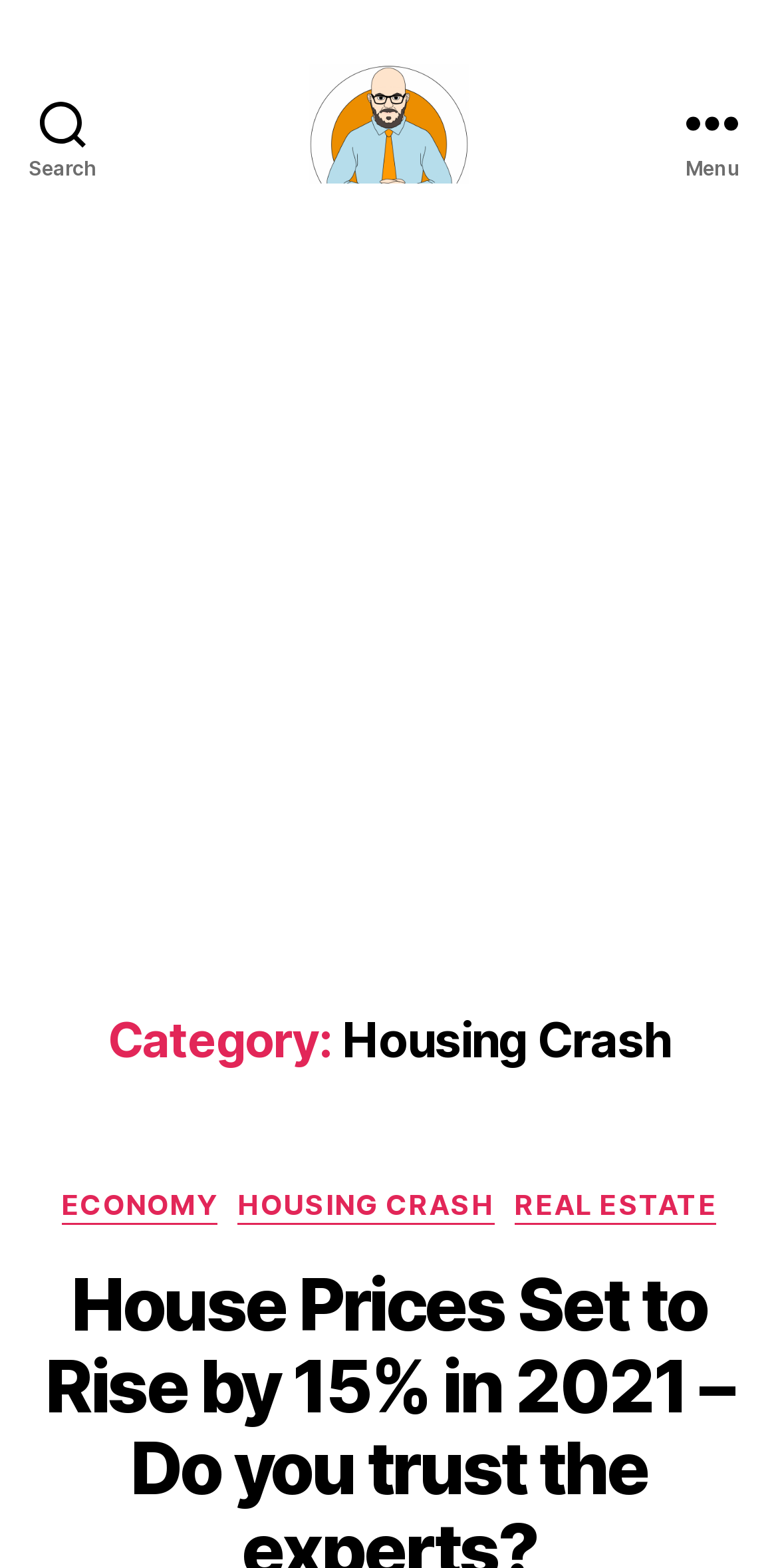Can you give a detailed response to the following question using the information from the image? How many links are present in the category section?

In the category section, there are three links present: 'ECONOMY', 'HOUSING CRASH', and 'REAL ESTATE'. These links are likely related to subcategories or related topics.